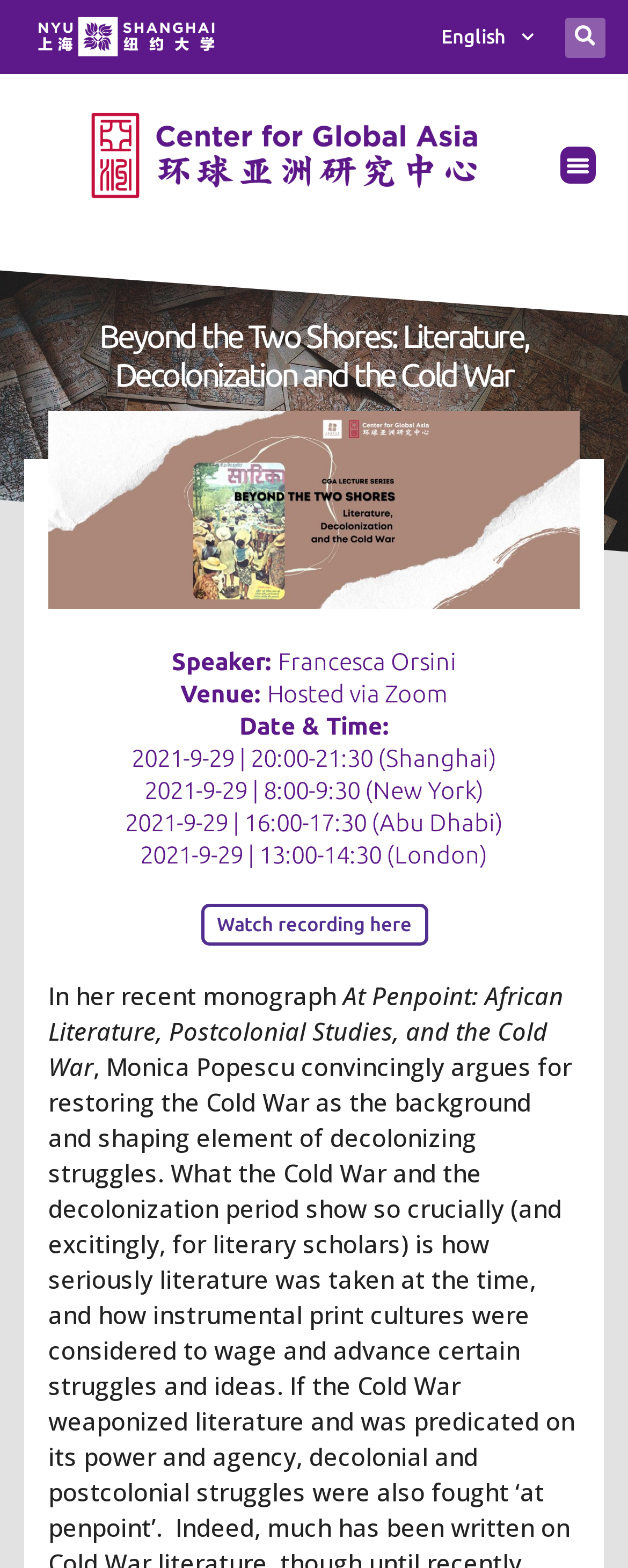Find the bounding box of the UI element described as follows: "Search".

[0.9, 0.011, 0.964, 0.037]